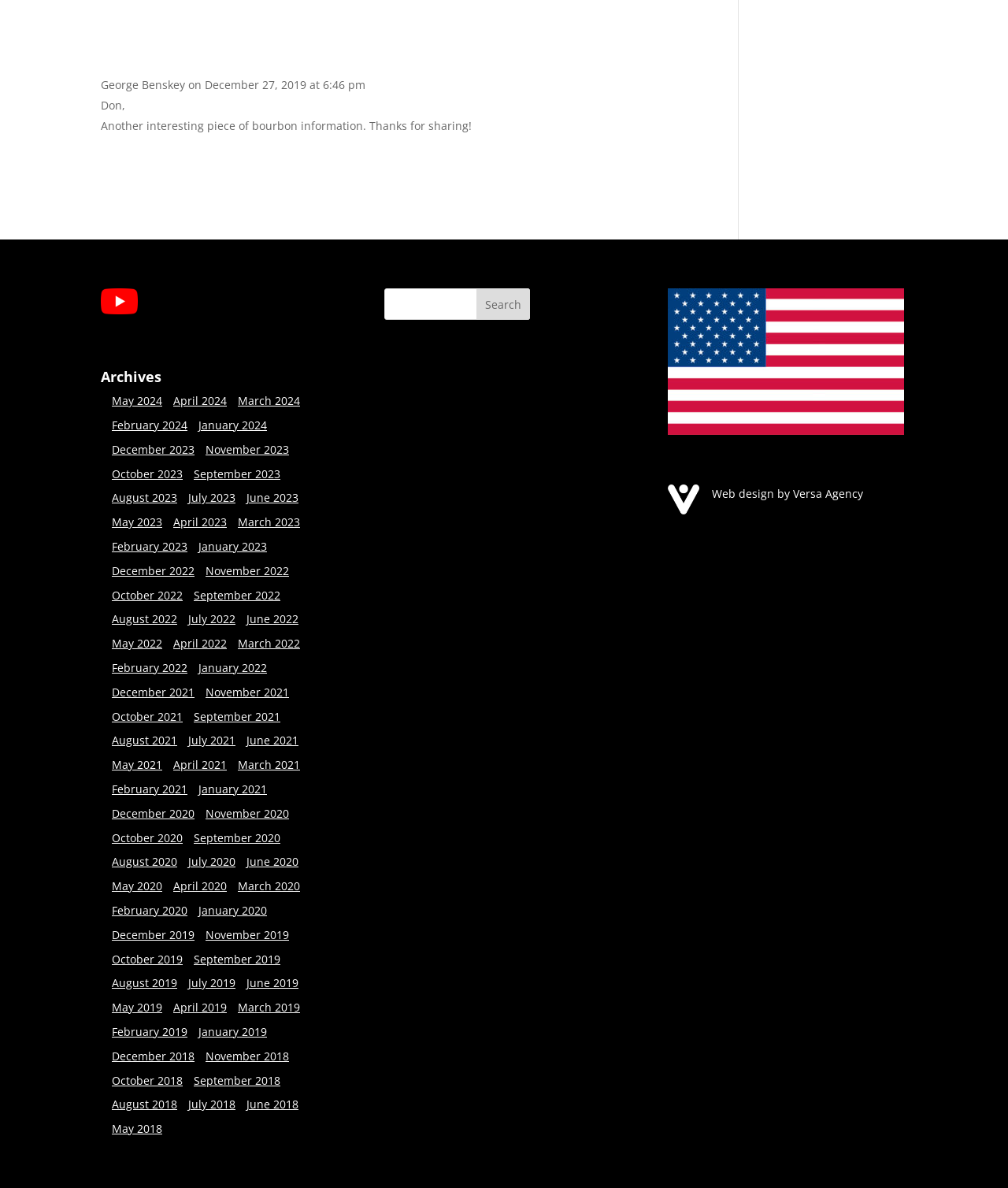Determine the bounding box coordinates for the element that should be clicked to follow this instruction: "Click on the 'Mix 96' link". The coordinates should be given as four float numbers between 0 and 1, in the format [left, top, right, bottom].

None